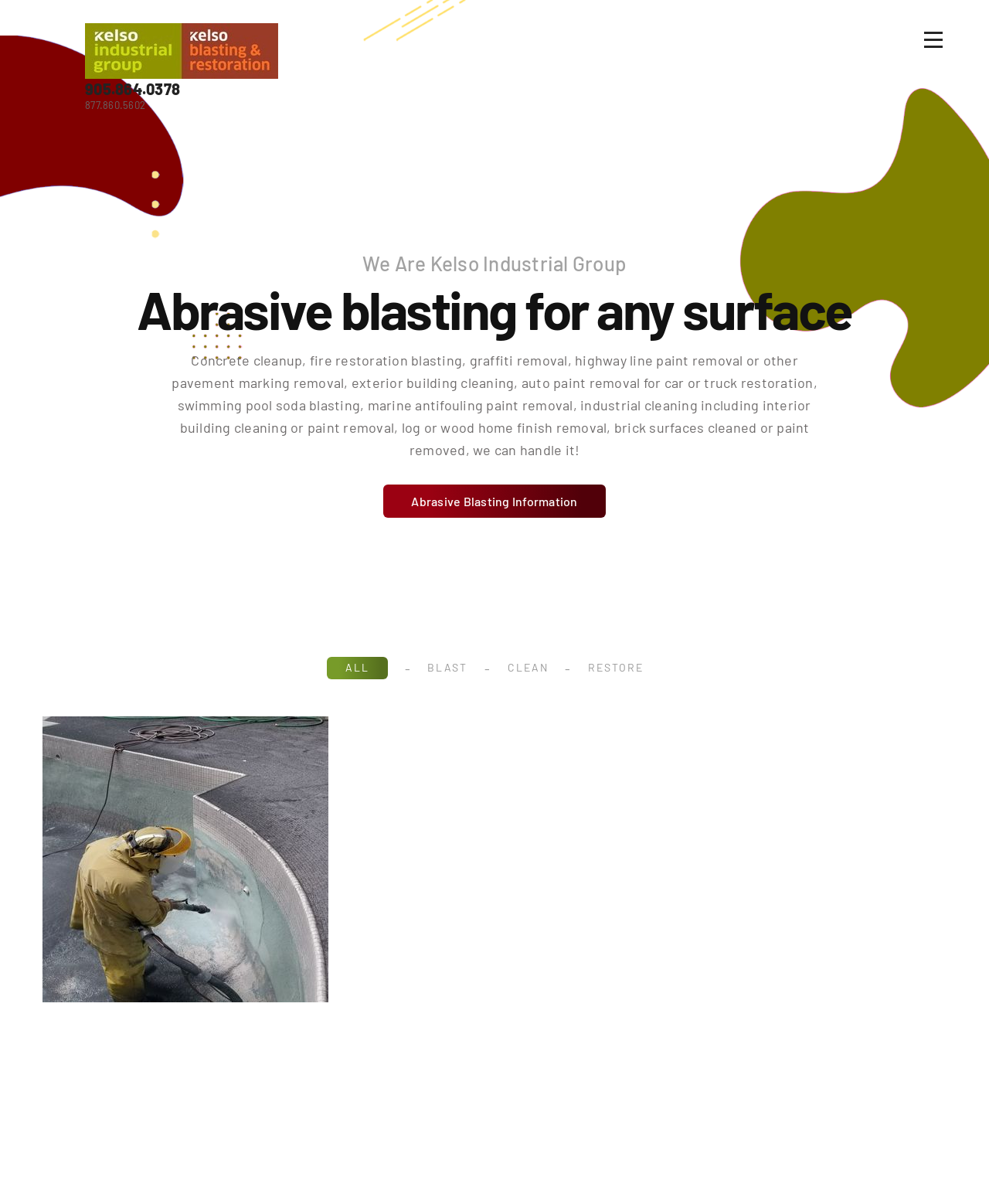What services does Kelso Industrial Group provide?
From the image, respond with a single word or phrase.

Abrasive blasting and restoration